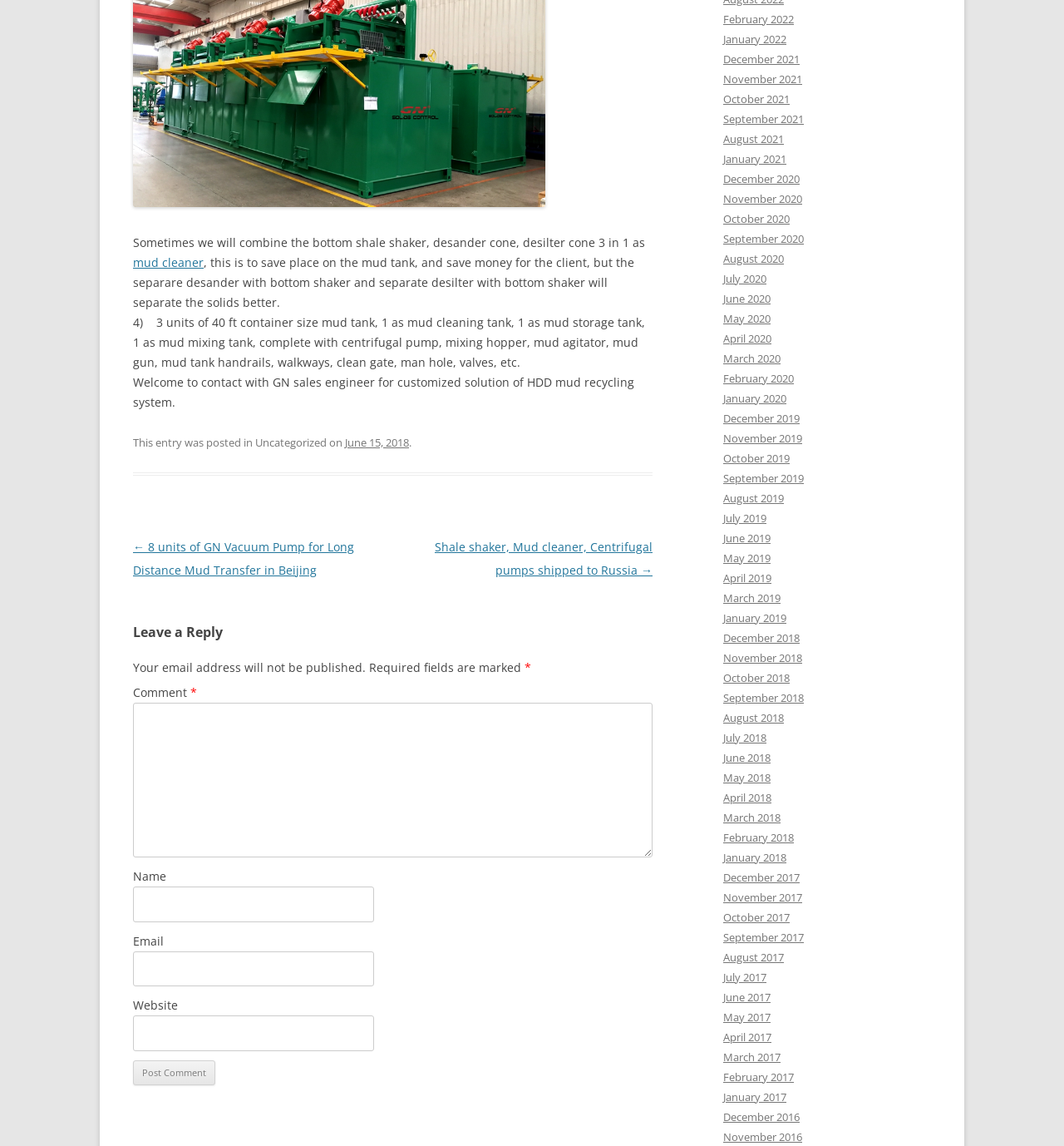How many units of 40 ft container size mud tank are mentioned?
Look at the webpage screenshot and answer the question with a detailed explanation.

The text mentions '4) 3 units of 40 ft container size mud tank, 1 as mud cleaning tank, 1 as mud storage tank, 1 as mud mixing tank...'.